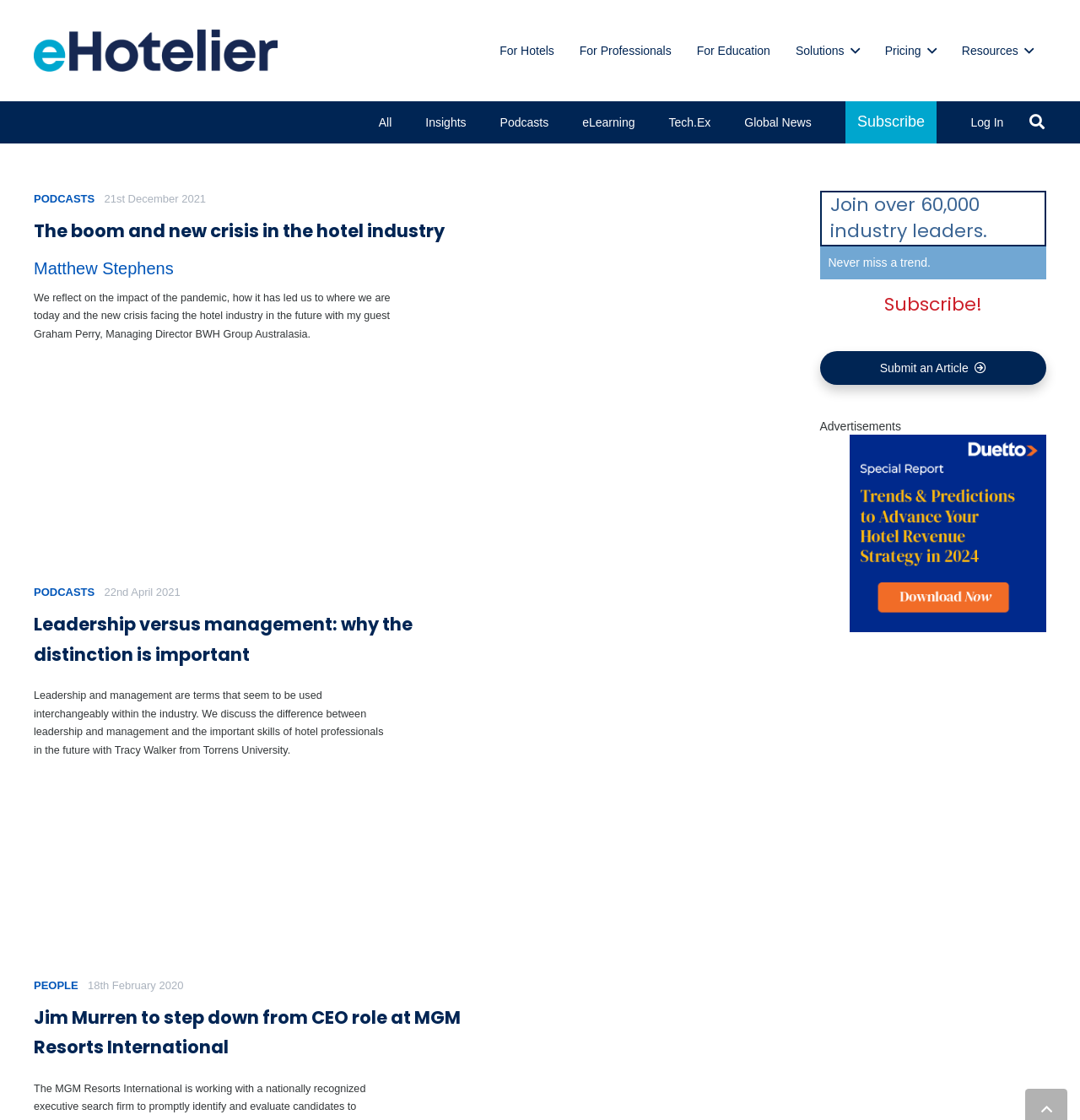What is the name of the guest in the first podcast?
Utilize the information in the image to give a detailed answer to the question.

I looked for the link element with the text 'Graham Perry' and found it associated with the podcast 'The boom and new crisis in the hotel industry', which indicates that Graham Perry is the guest in this podcast.